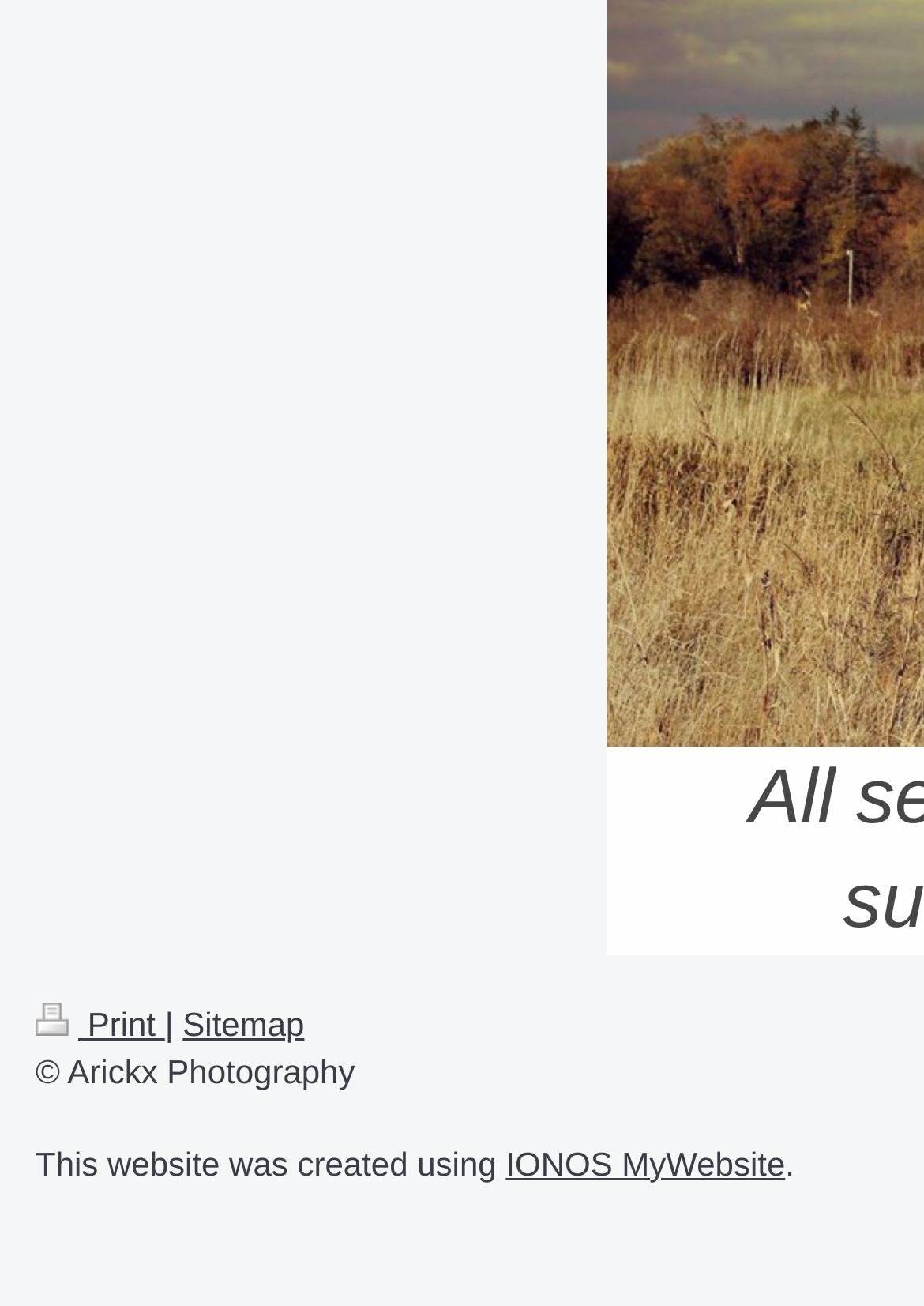Mark the bounding box of the element that matches the following description: "IONOS MyWebsite".

[0.547, 0.876, 0.85, 0.905]